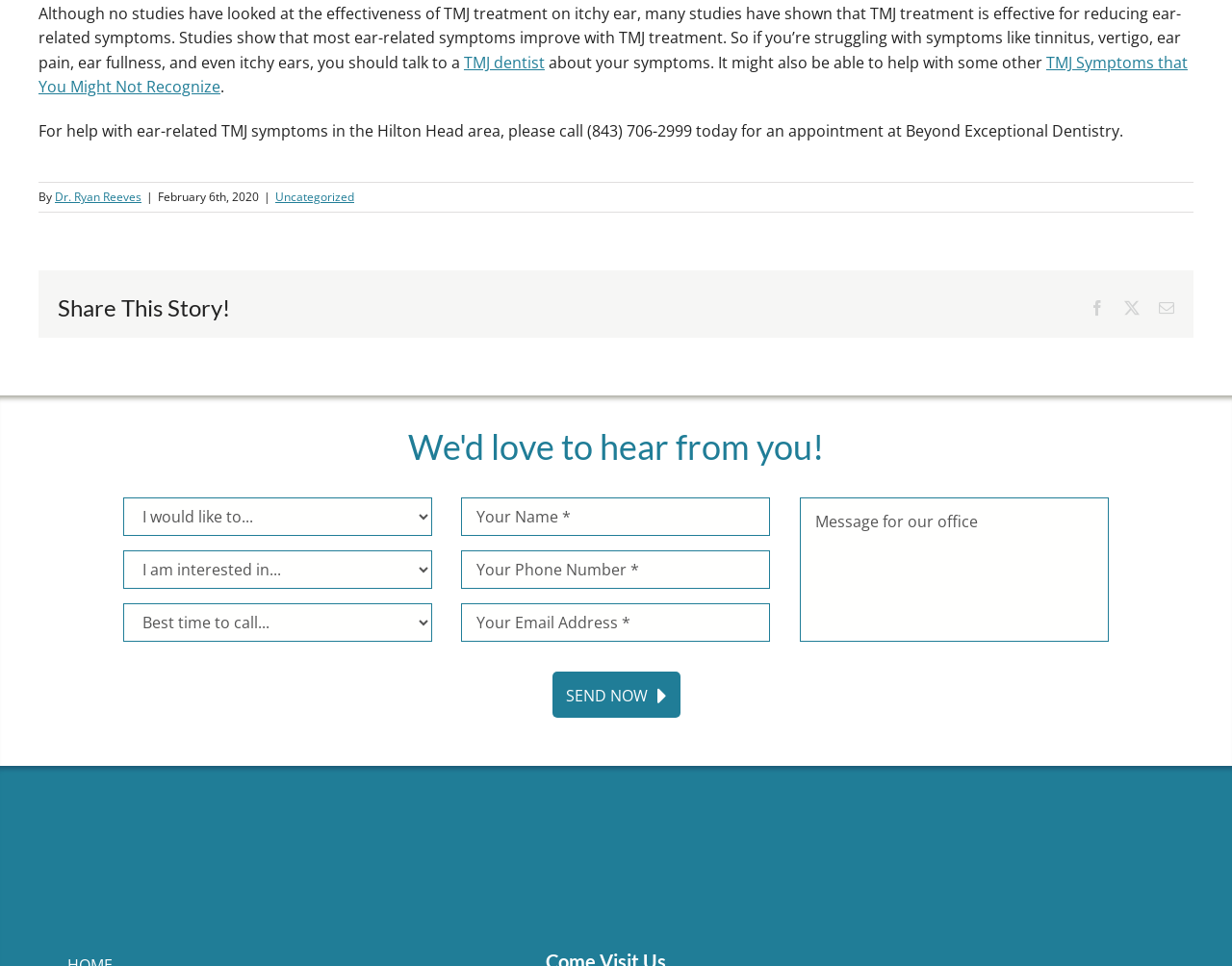Determine the bounding box coordinates of the clickable region to follow the instruction: "Call the phone number".

[0.477, 0.124, 0.562, 0.146]